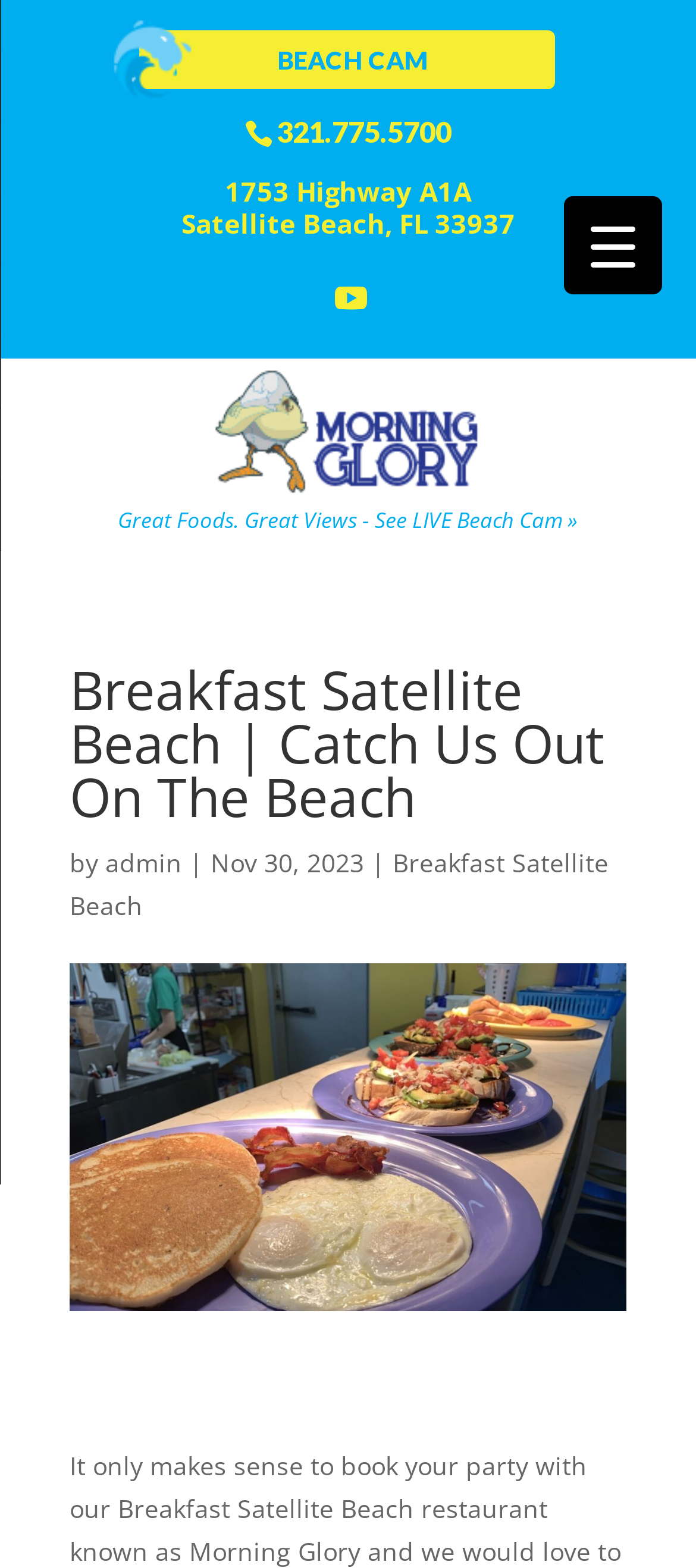Show me the bounding box coordinates of the clickable region to achieve the task as per the instruction: "Visit Morning Glory".

[0.304, 0.235, 0.696, 0.323]